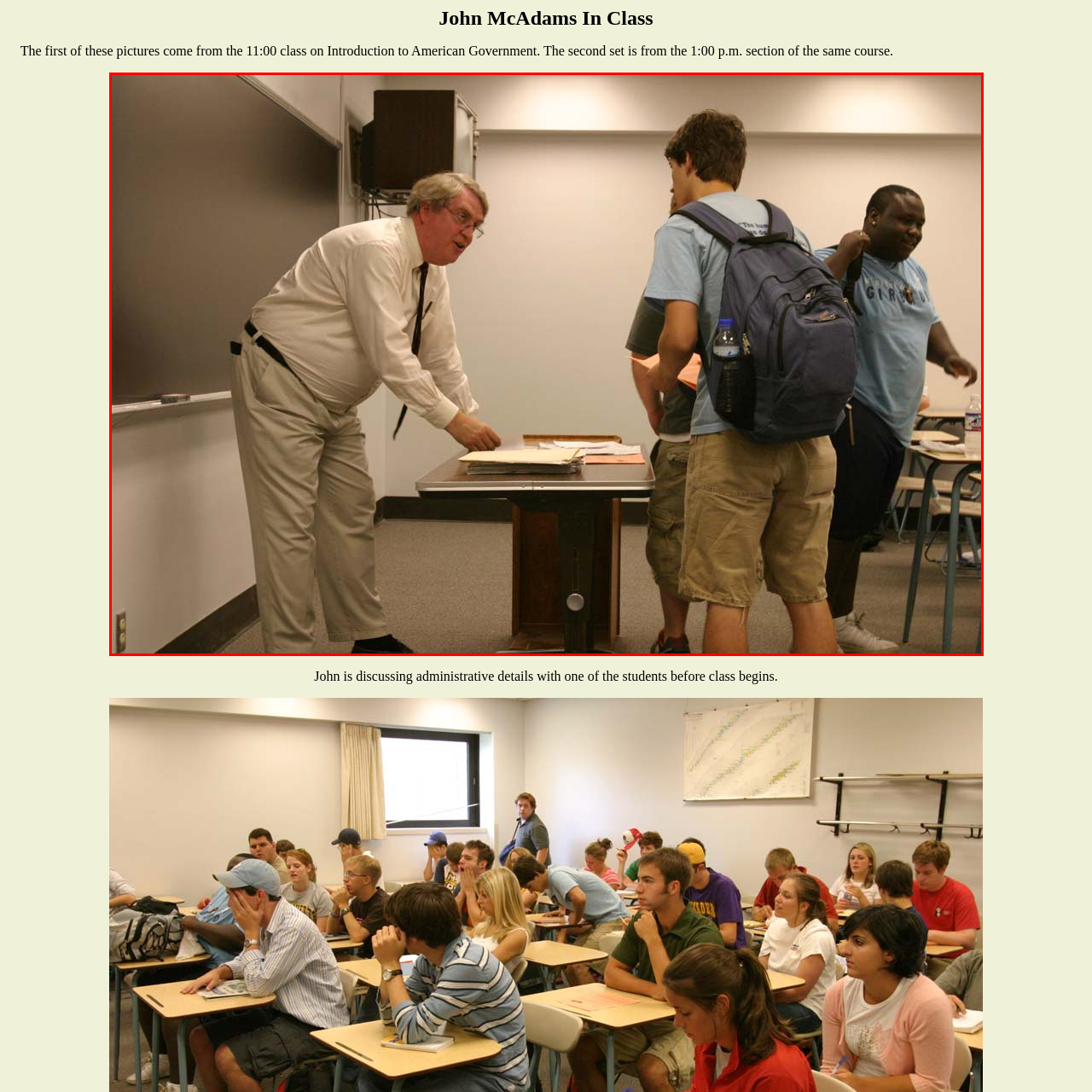Provide a comprehensive description of the image highlighted by the red bounding box.

In a classroom setting, the image captures a moment just before the start of an Introduction to American Government class. A professor, dressed in a white shirt and tie, is engaged in conversation with a student who is leaning over a table. The professor appears to be discussing administrative details, as suggested by his attentive posture and the documents laid out on the table in front of them. 

Another student, seen from behind, is wearing a blue shirt and carrying a black backpack, indicating the casual attire common in university settings. To the right, a third student stands, also clad in a casual blue shirt, suggesting a relaxed atmosphere among the students as they prepare for class. The room itself is well-lit, with a chalkboard in the background and classroom furniture arranged typically for group interaction, enhancing the educational environment.